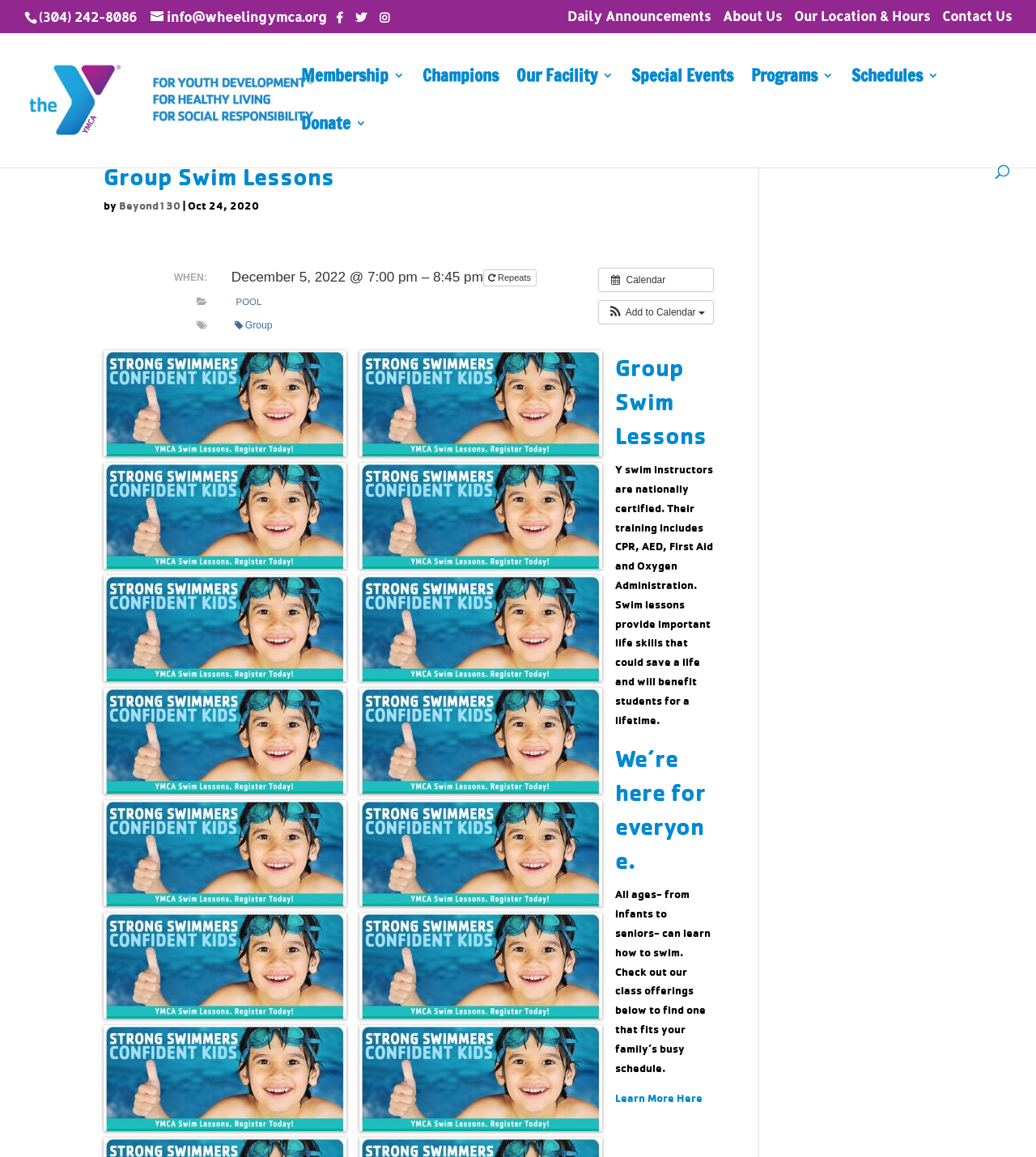What is the topic of the group swim lessons?
Please utilize the information in the image to give a detailed response to the question.

The topic of the group swim lessons can be determined by looking at the 'Categories' section, where it is listed as 'POOL'.